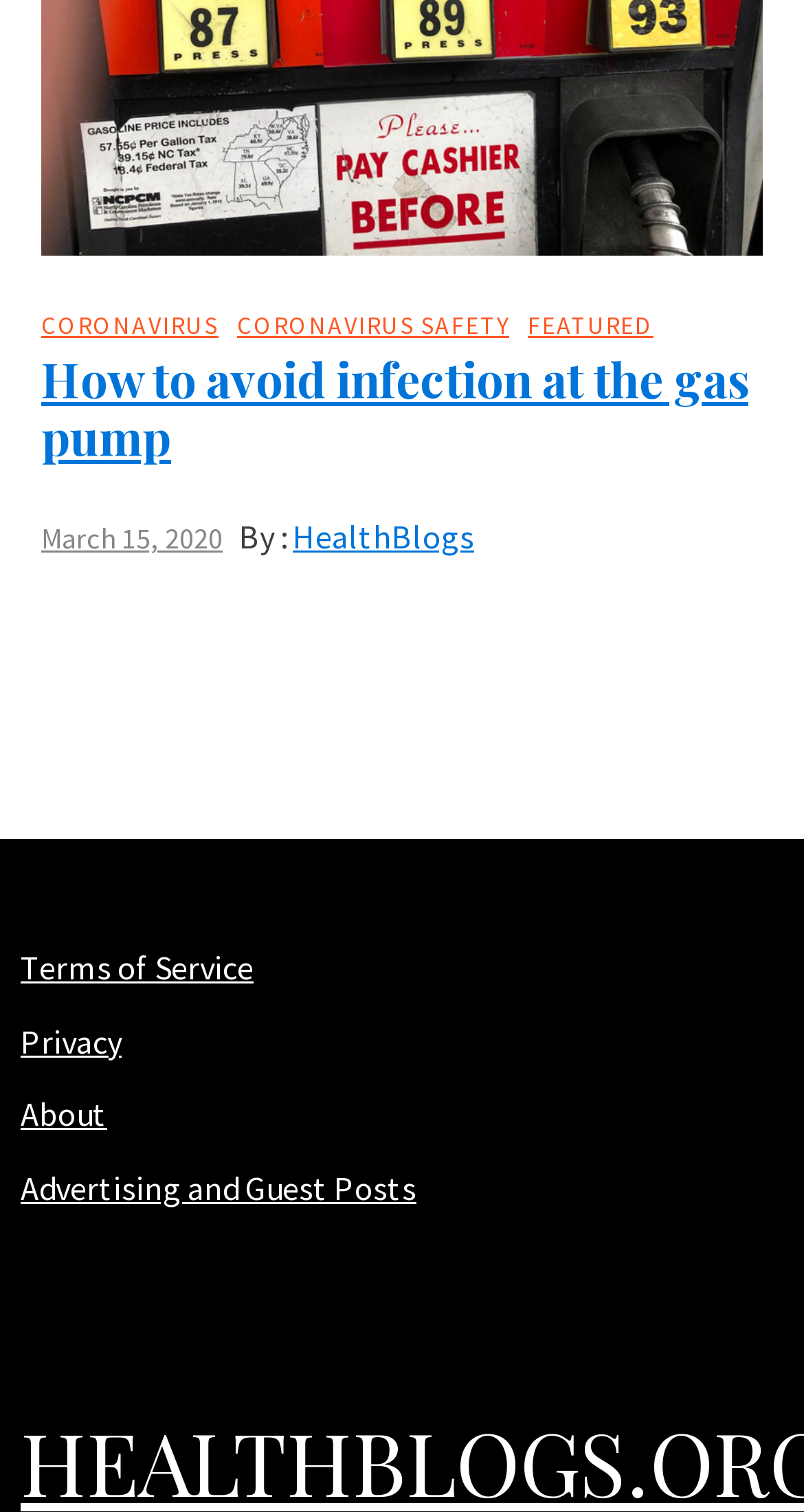Please provide a short answer using a single word or phrase for the question:
Who is the author of the article?

HealthBlogs